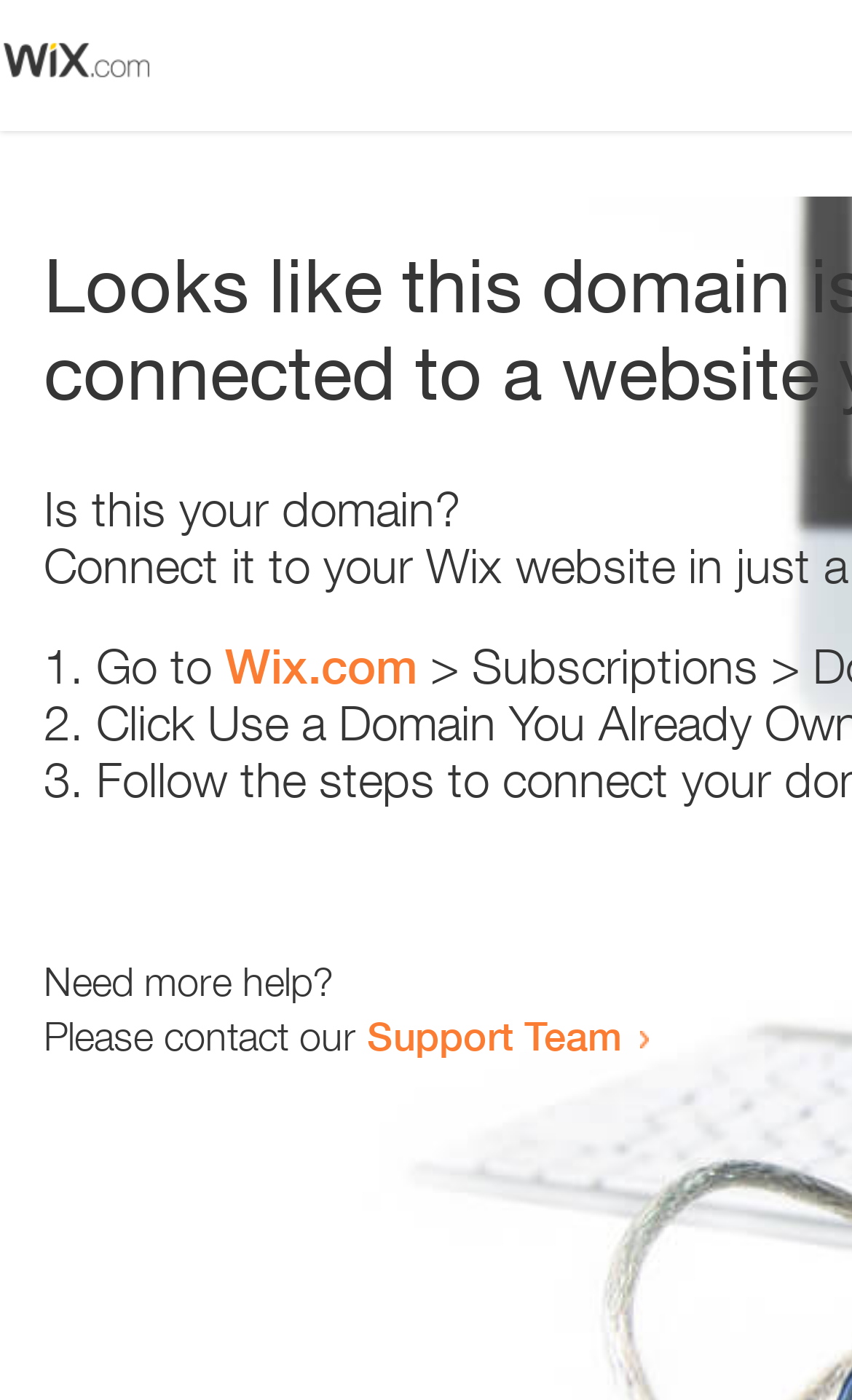Deliver a detailed narrative of the webpage's visual and textual elements.

The webpage appears to be an error page, with a small image at the top left corner. Below the image, there is a question "Is this your domain?" in a prominent position. 

To the right of the question, there is a numbered list with three items. The first item starts with "1." and suggests going to "Wix.com". The second item starts with "2." and the third item starts with "3.", but their contents are not specified. 

Further down the page, there is a message "Need more help?" followed by a sentence "Please contact our Support Team" with a link to the Support Team.